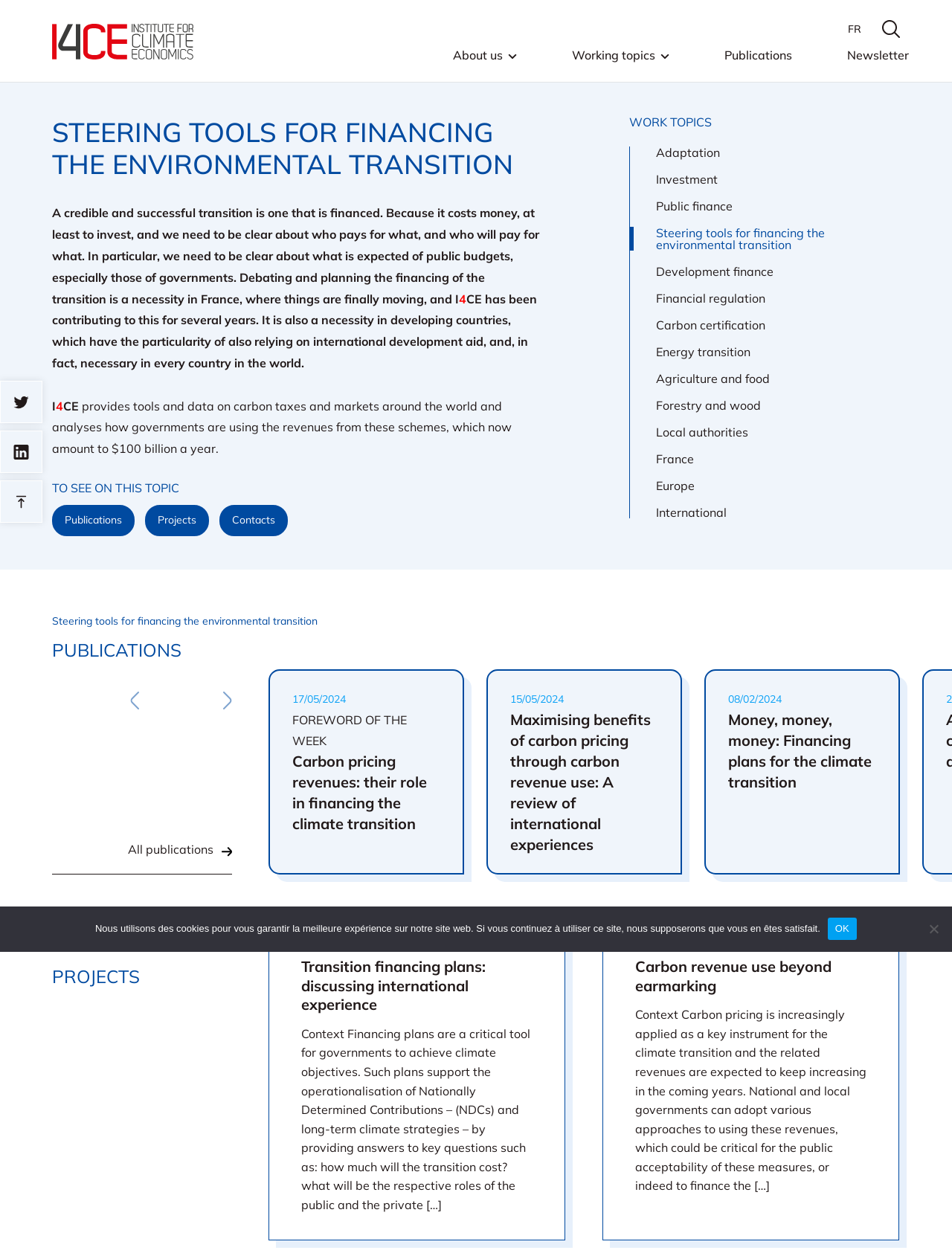Specify the bounding box coordinates of the element's region that should be clicked to achieve the following instruction: "View the 'Publications' page". The bounding box coordinates consist of four float numbers between 0 and 1, in the format [left, top, right, bottom].

[0.761, 0.038, 0.832, 0.066]